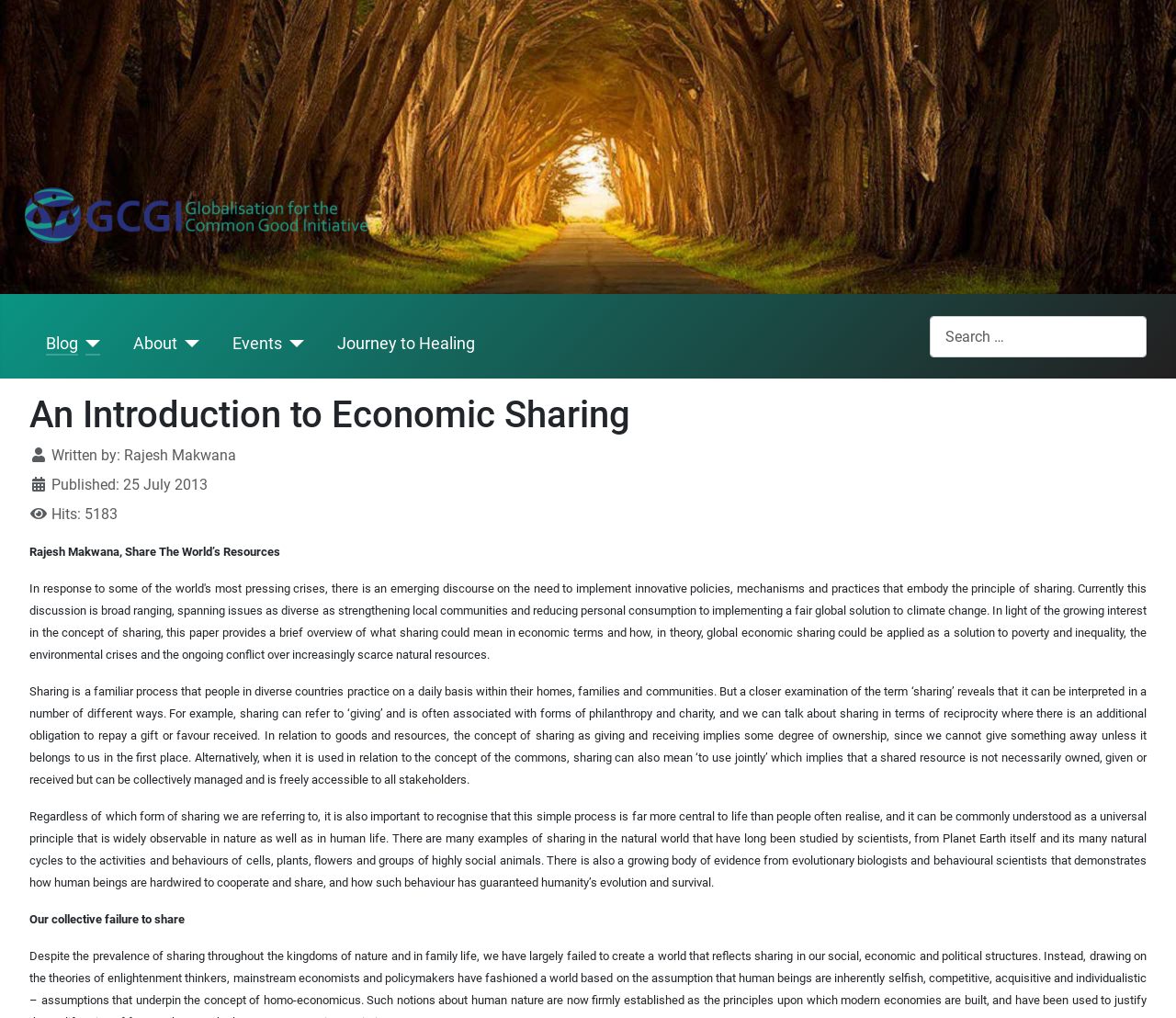Using the description: "About", determine the UI element's bounding box coordinates. Ensure the coordinates are in the format of four float numbers between 0 and 1, i.e., [left, top, right, bottom].

[0.113, 0.326, 0.15, 0.349]